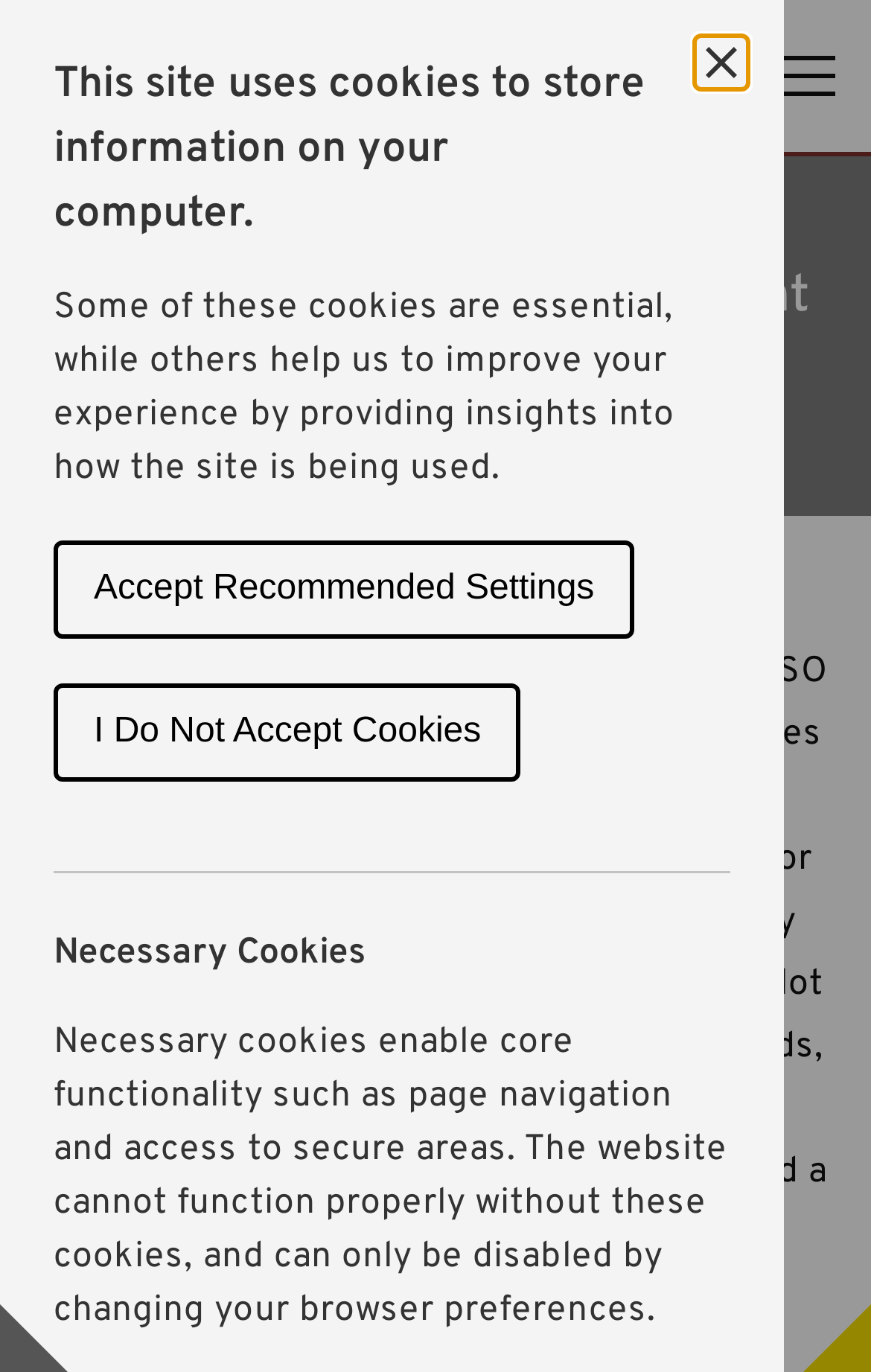Given the element description "I Do Not Accept Cookies" in the screenshot, predict the bounding box coordinates of that UI element.

[0.062, 0.499, 0.599, 0.57]